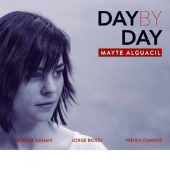How many contributing artists are listed on the album cover?
Please give a detailed and thorough answer to the question, covering all relevant points.

The names of three contributing artists - Michael Kanan, Jorge Rossy, and Pedro Campos - are listed at the bottom of the album cover, indicating their involvement in the album.